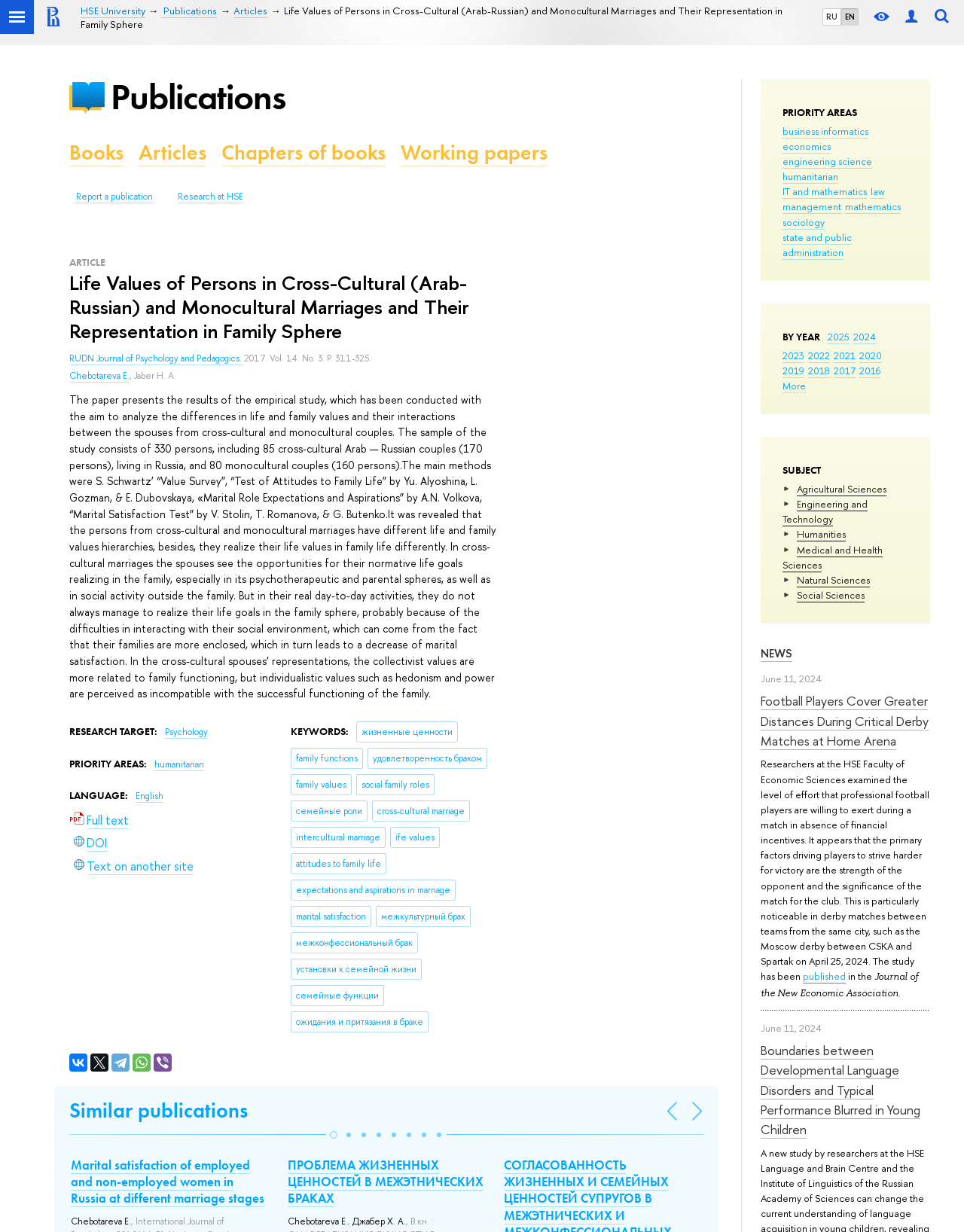Write a detailed summary of the webpage.

This webpage appears to be a research article or publication page from HSE University. At the top, there are several links and icons, including a language selection option, a user profile link, and a search bar. Below this, there is a heading with the title of the article, "Life Values of Persons in Cross-Cultural (Arab-Russian) and Monocultural Marriages and Their Representation in Family Sphere."

On the left side of the page, there is a menu with various categories, including "PRIORITY AREAS," "BY YEAR," and "SUBJECT." Each of these categories has multiple links to related topics or publications.

The main content of the page is the article itself, which presents the results of an empirical study on life and family values in cross-cultural and monocultural marriages. The article includes an abstract, which summarizes the study's findings, and a longer text that provides more details on the research methodology and results.

Below the article, there are several links to related publications, including books, articles, and working papers. There is also a link to report a publication and a link to research at HSE.

Throughout the page, there are several images and icons, including a university logo and various graphics to break up the text. The overall layout is organized and easy to navigate, with clear headings and concise text.